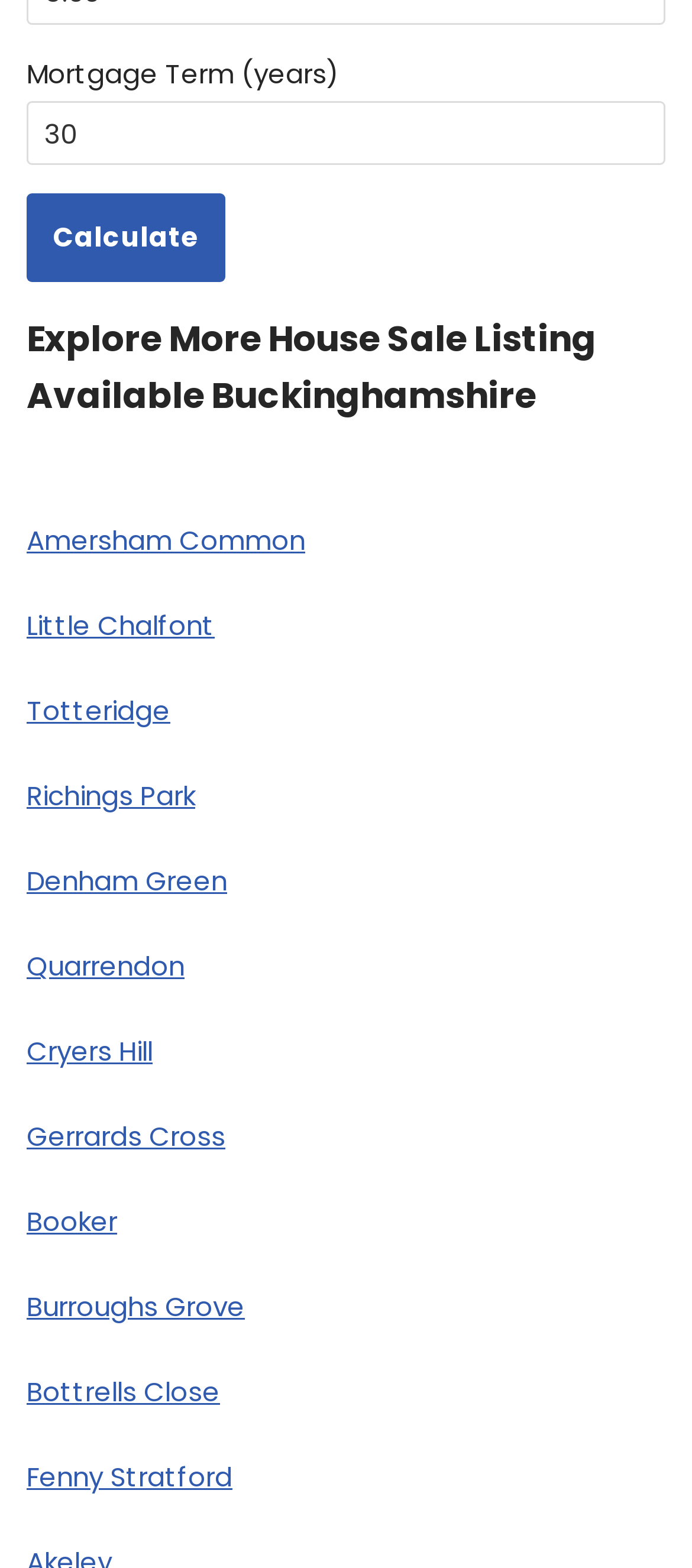Given the description of a UI element: "Quarrendon", identify the bounding box coordinates of the matching element in the webpage screenshot.

[0.038, 0.604, 0.267, 0.628]